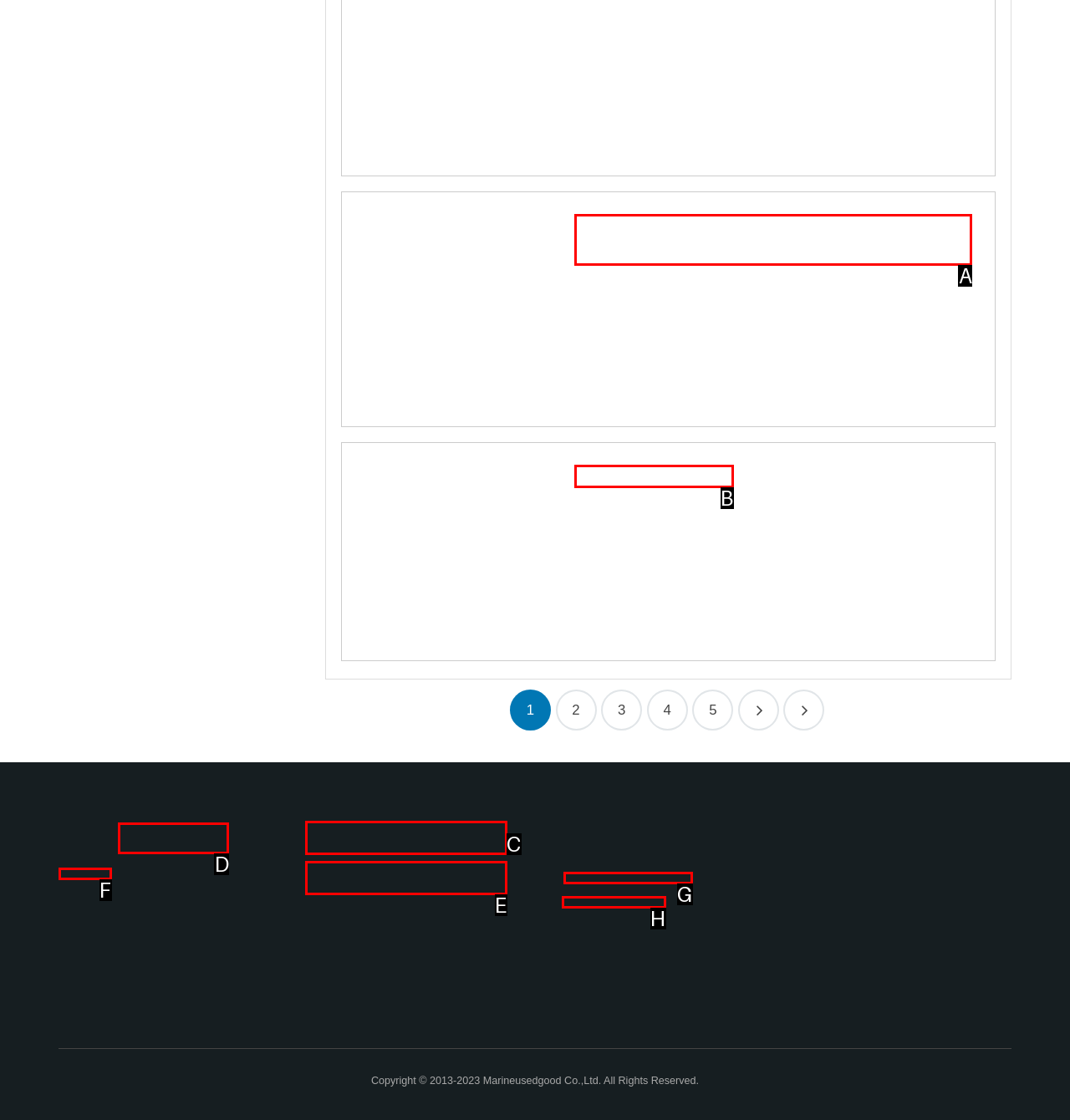Tell me which one HTML element best matches the description: info@marineusedgood.com
Answer with the option's letter from the given choices directly.

G